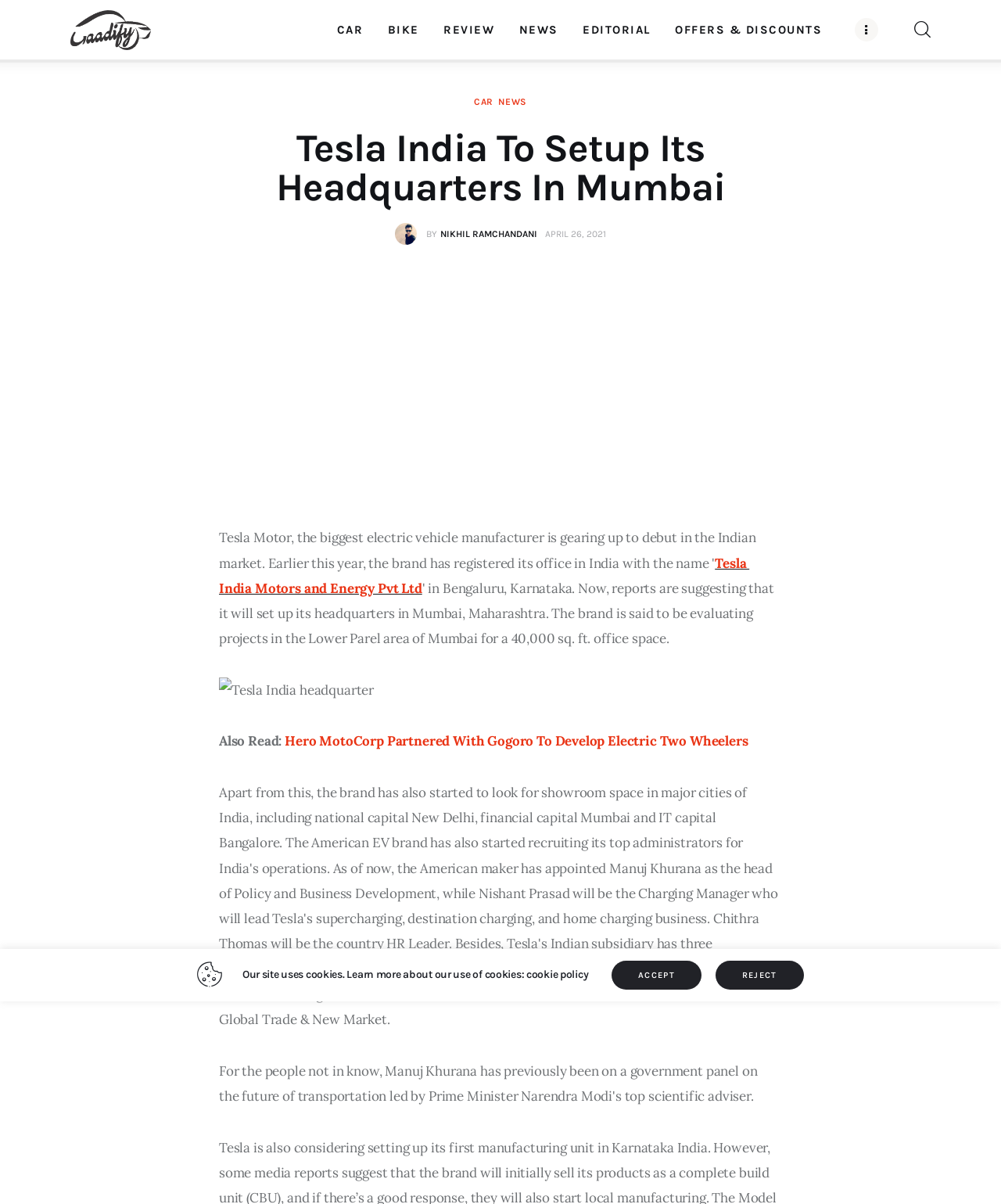Locate the bounding box coordinates of the clickable part needed for the task: "View the image of Tesla India headquarter".

[0.219, 0.563, 0.377, 0.584]